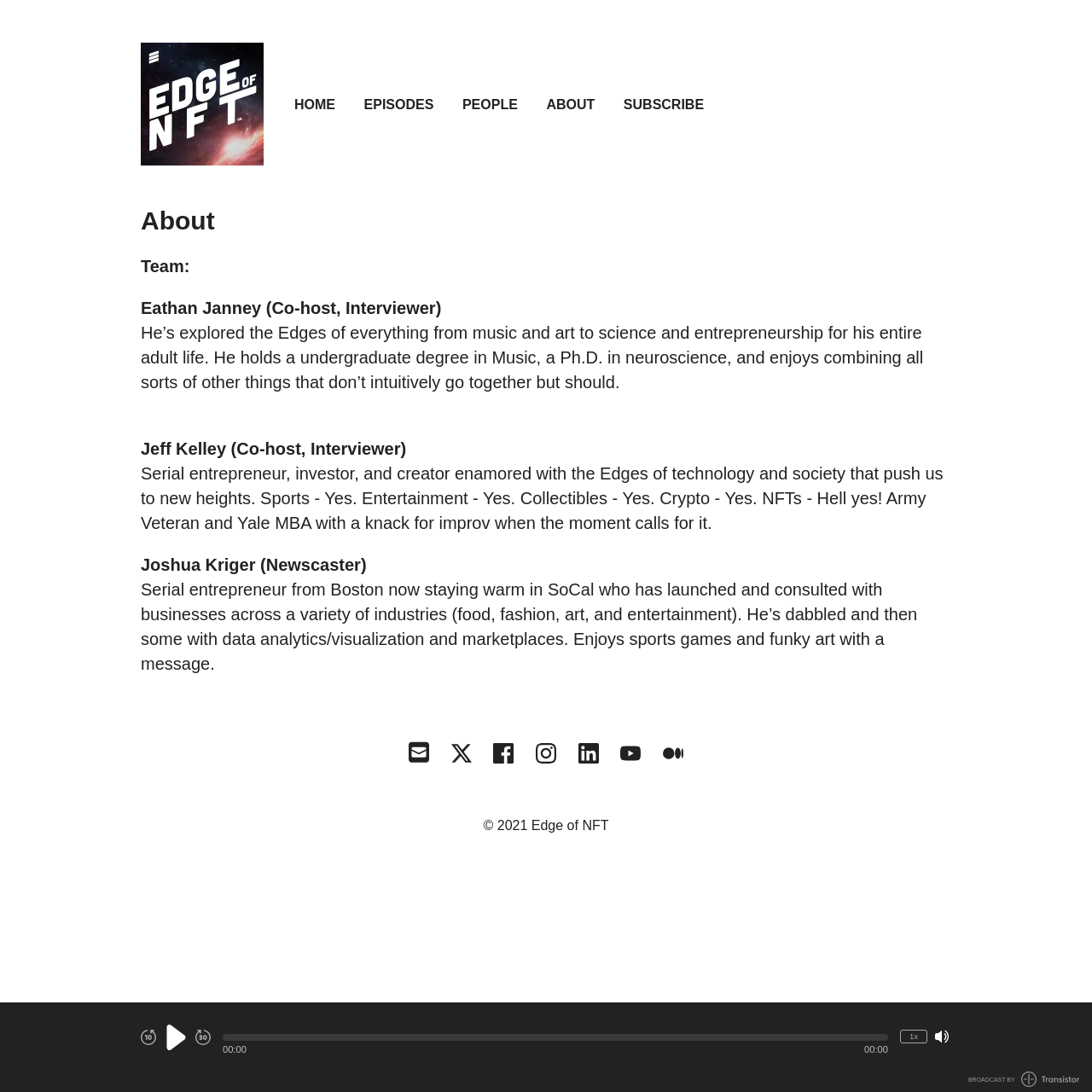What is the name of the newscaster?
Please provide a detailed and comprehensive answer to the question.

I found the answer by reading the 'About' section of the webpage, where it lists the team members, including Joshua Kriger as the newscaster.